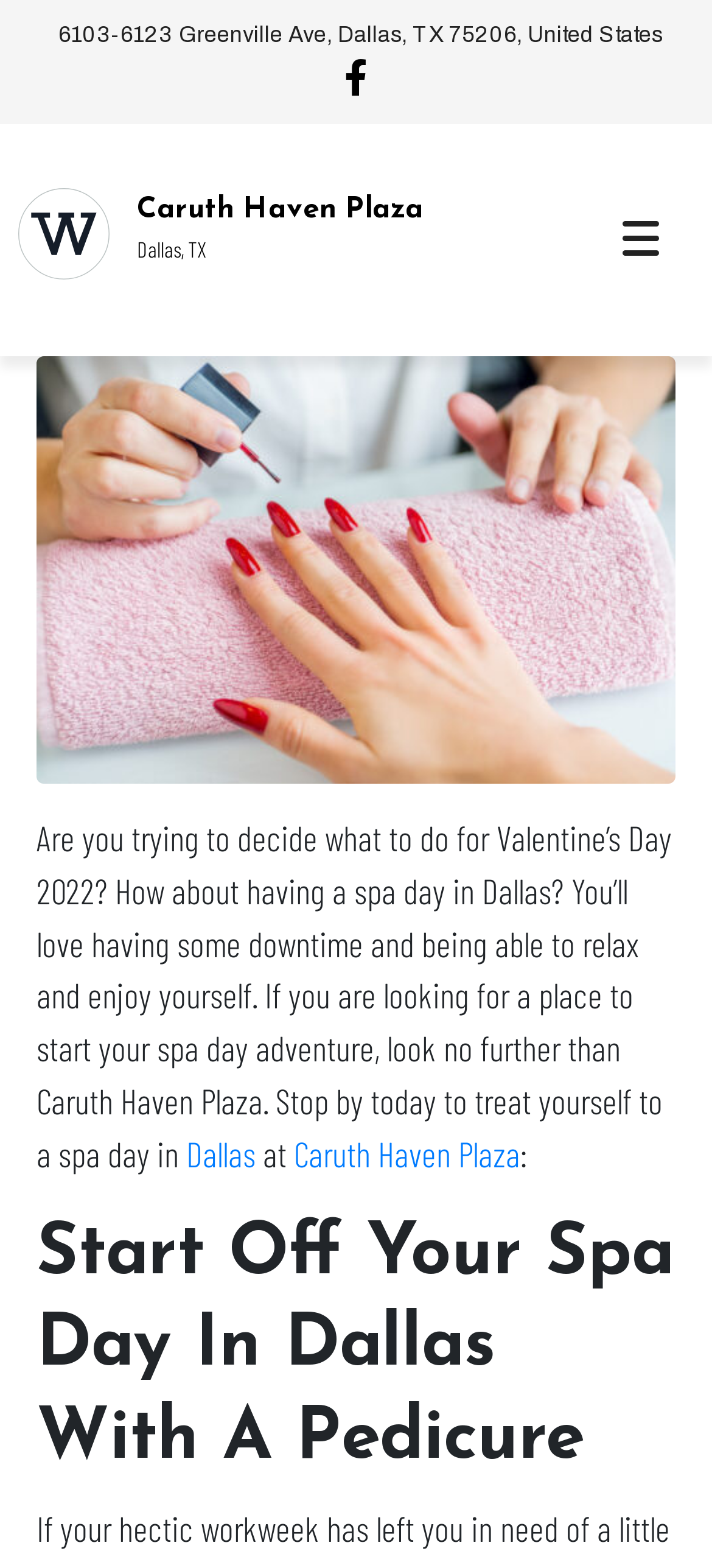Summarize the contents and layout of the webpage in detail.

The webpage appears to be about Caruth Haven Plaza, a location in Dallas, Texas, with a focus on spa days. At the top of the page, there is an address "6103-6123 Greenville Ave, Dallas, TX 75206, United States" followed by a Facebook icon and a small image. Below the address, there is a link to "Caruth Haven Plaza" and a text "Dallas, TX".

The main content of the page is divided into sections. The first section has a link to an article titled "Treat Yourself to a Spa Day in Dallas for Valentine’s Day 2022". Below this link, there is a paragraph of text that discusses the idea of having a spa day in Dallas, mentioning Caruth Haven Plaza as a place to start the adventure. The text also includes links to "Dallas" and "Caruth Haven Plaza".

Further down the page, there is a heading "Start Off Your Spa Day In Dallas With A Pedicure", which suggests that the page may be discussing specific spa treatments or services available at Caruth Haven Plaza. Overall, the page seems to be promoting Caruth Haven Plaza as a destination for spa days in Dallas.